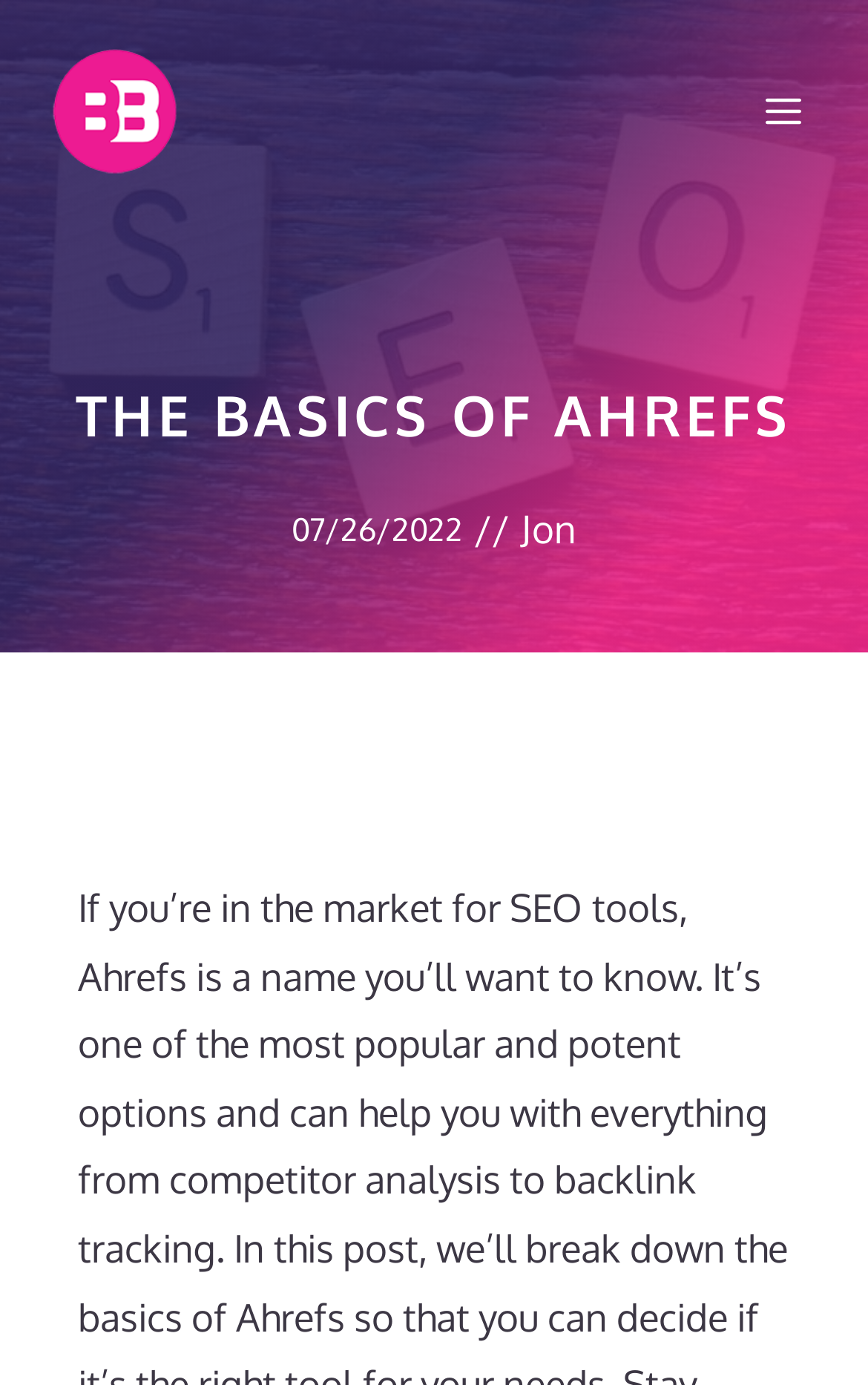Is the menu button expanded?
Provide a one-word or short-phrase answer based on the image.

No